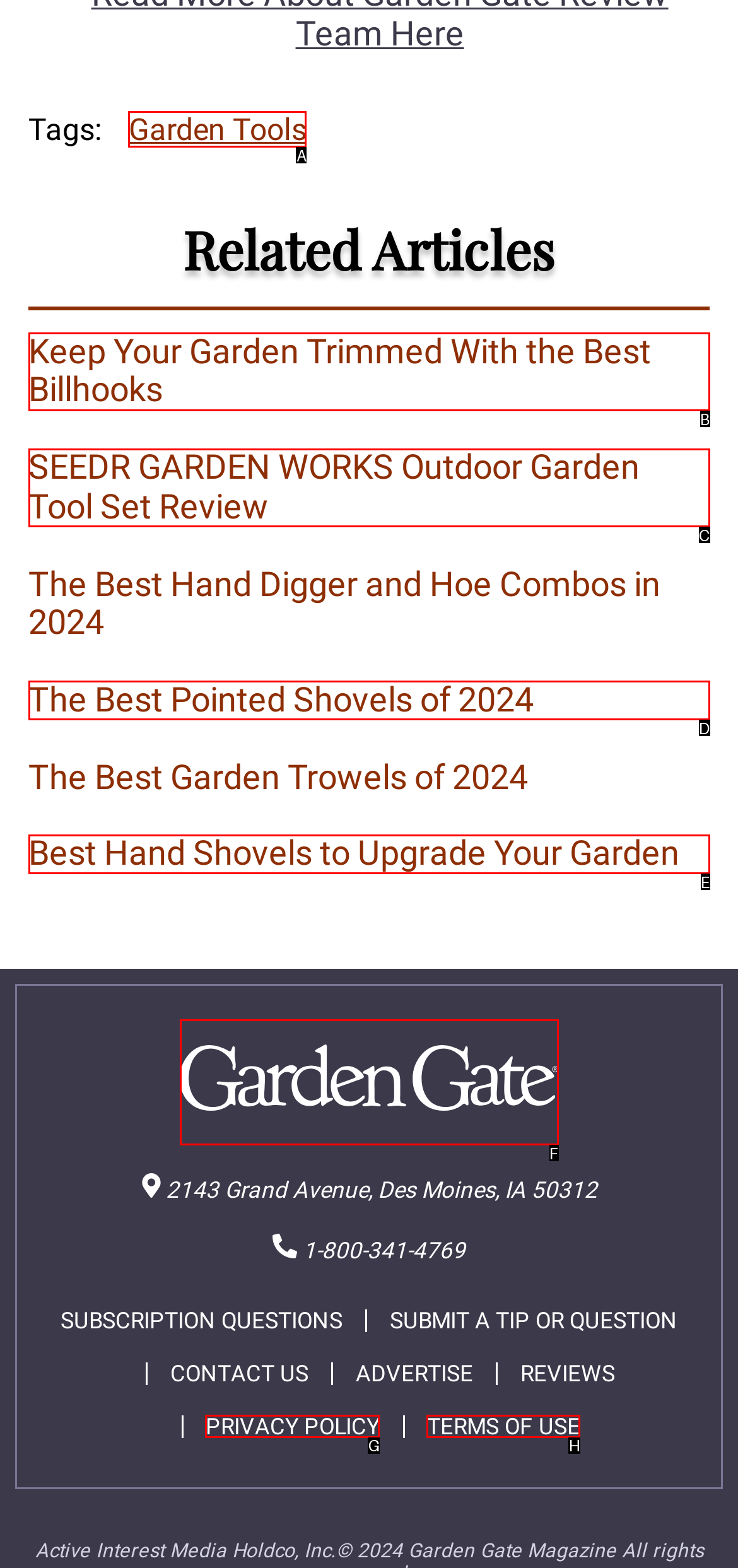Identify the correct option to click in order to complete this task: Click on 'Garden Tools'
Answer with the letter of the chosen option directly.

A